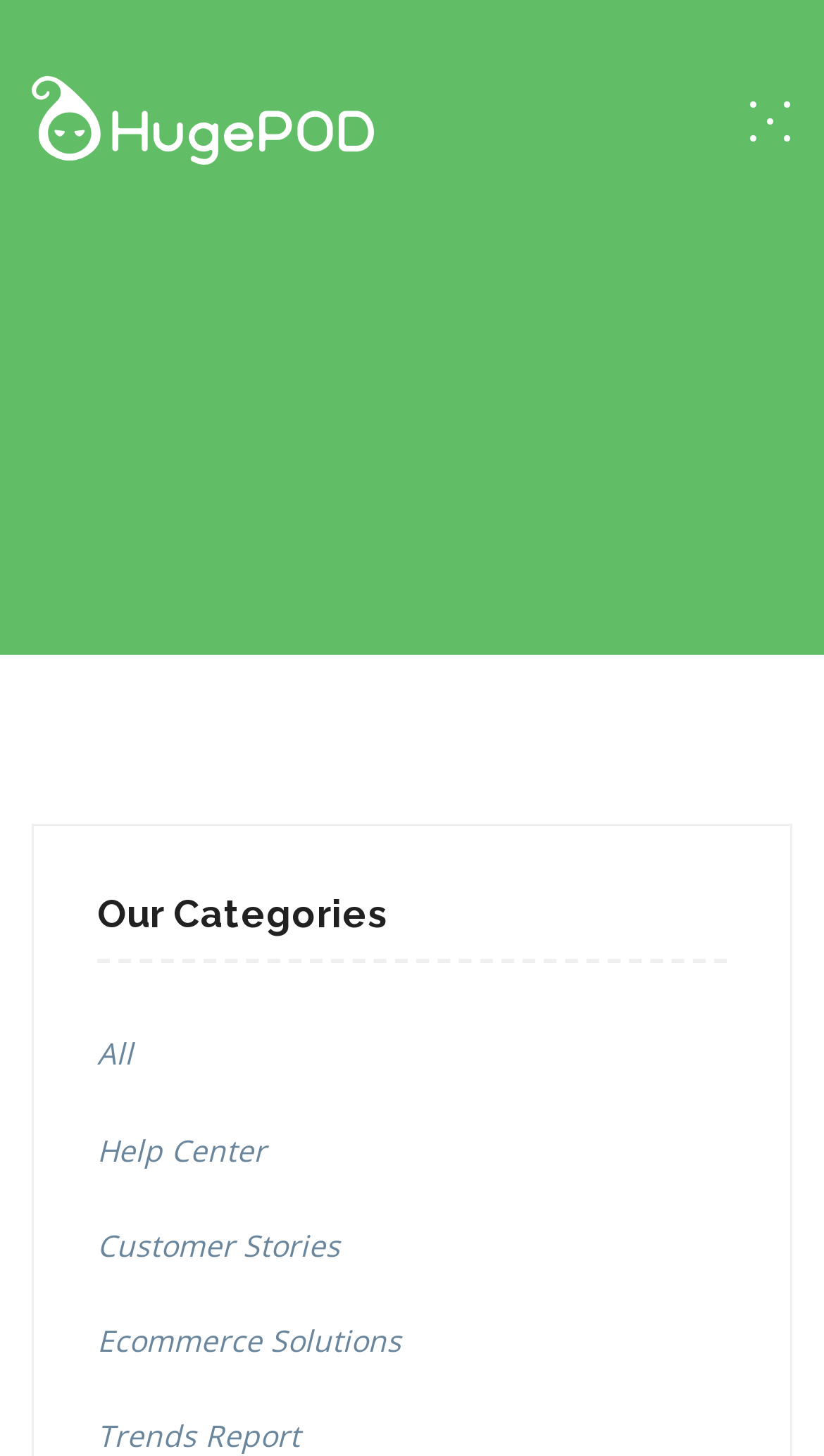Bounding box coordinates should be provided in the format (top-left x, top-left y, bottom-right x, bottom-right y) with all values between 0 and 1. Identify the bounding box for this UI element: All

[0.118, 0.706, 0.882, 0.742]